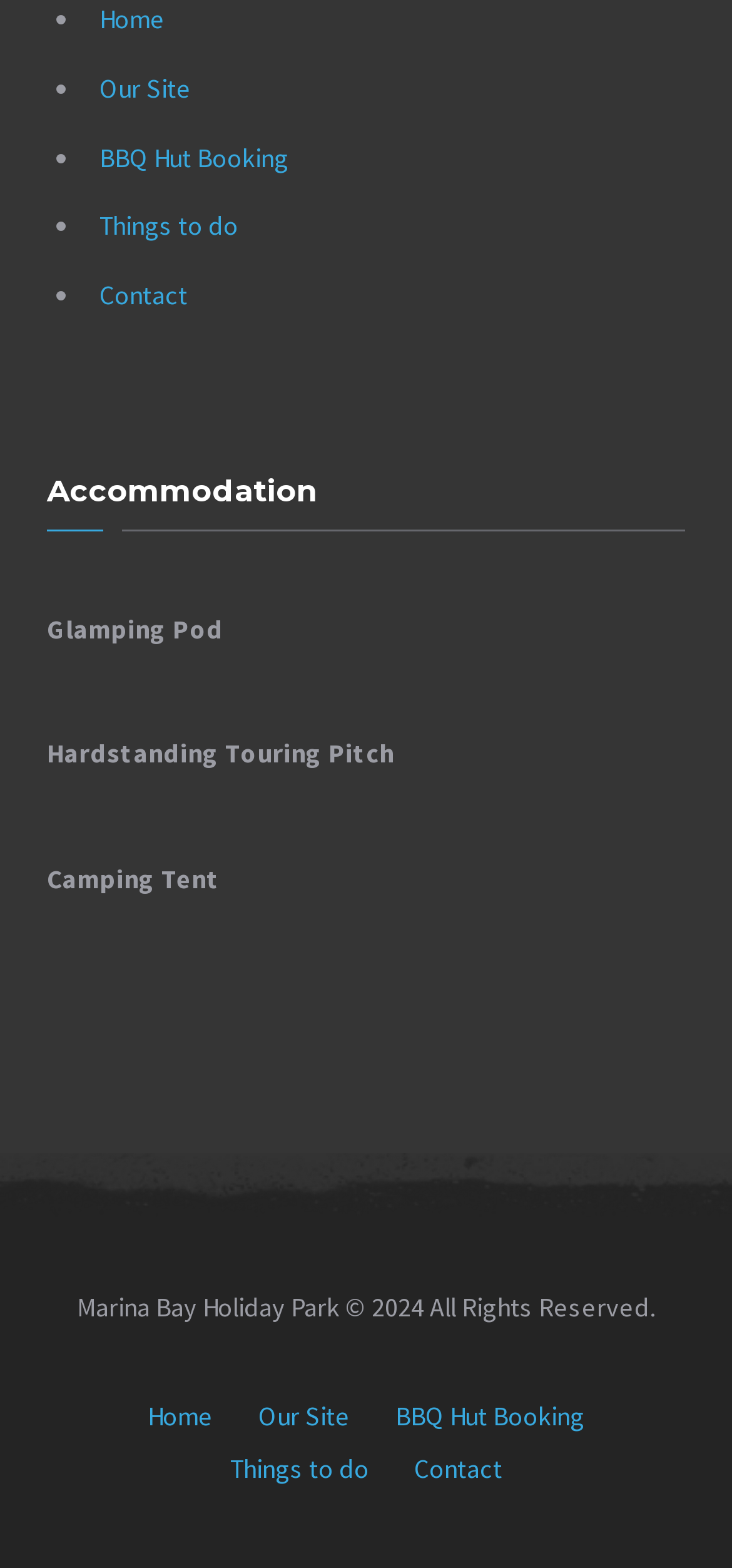Identify the bounding box coordinates for the region of the element that should be clicked to carry out the instruction: "view things to do". The bounding box coordinates should be four float numbers between 0 and 1, i.e., [left, top, right, bottom].

[0.136, 0.133, 0.326, 0.155]